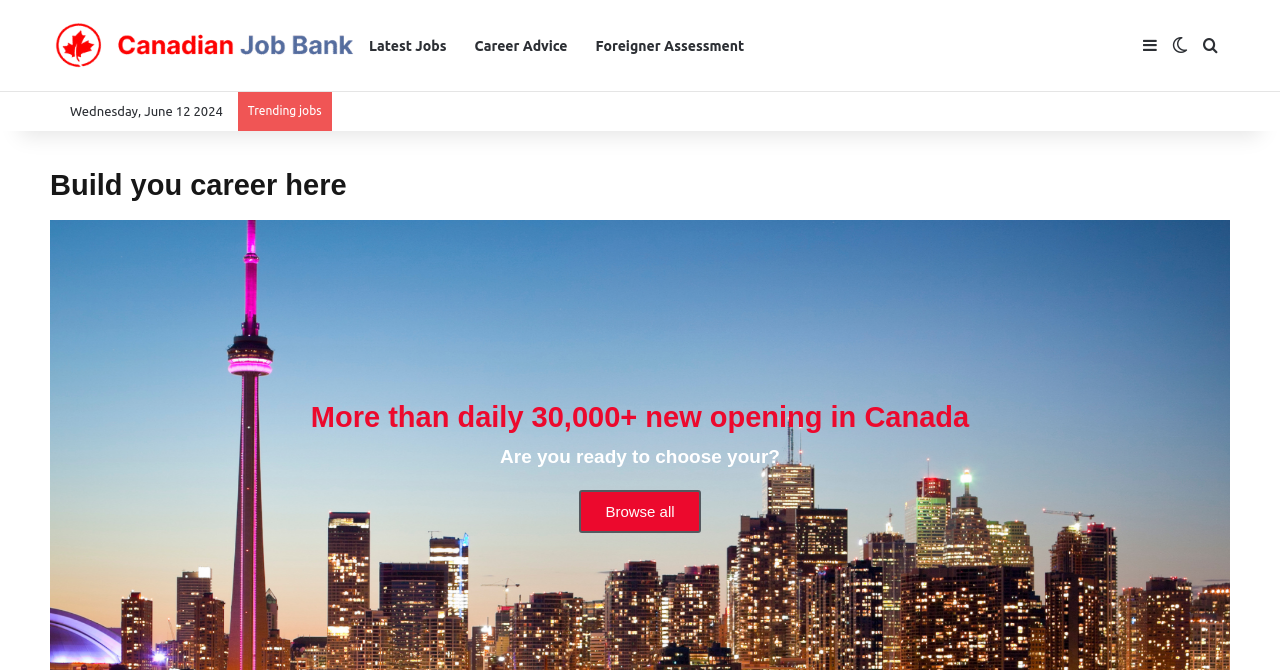Please determine the bounding box of the UI element that matches this description: Sidebar. The coordinates should be given as (top-left x, top-left y, bottom-right x, bottom-right y), with all values between 0 and 1.

[0.887, 0.001, 0.91, 0.136]